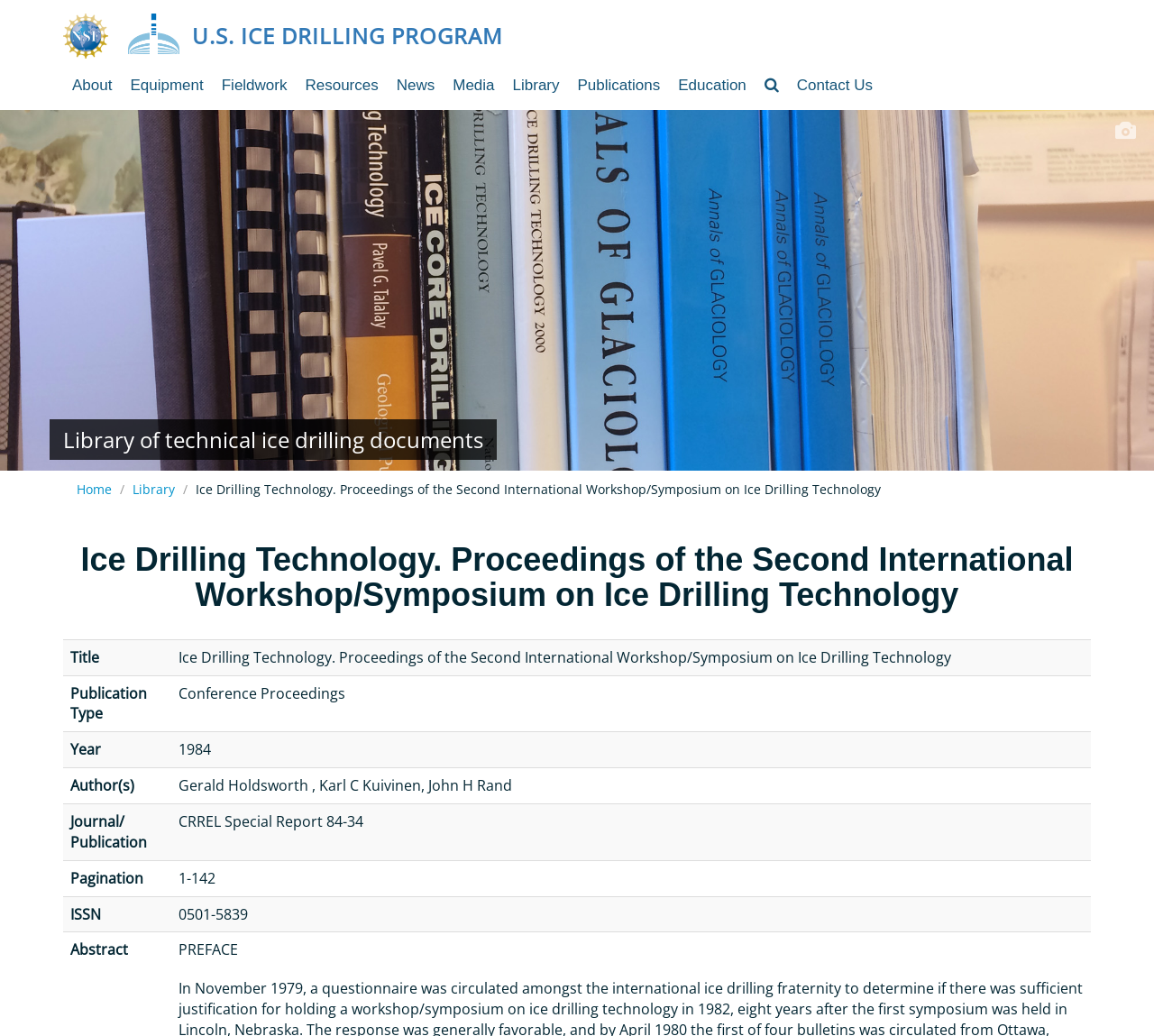Analyze and describe the webpage in a detailed narrative.

The webpage appears to be a library catalog page for a technical document titled "Ice Drilling Technology. Proceedings of the Second International Workshop/Symposium on Ice Drilling Technology" by authors Gerald Holdsworth, Karl C Kuivinen, and John H Rand, published in 1984.

At the top of the page, there is a navigation menu with links to "About", "Equipment", "Fieldwork", "Resources", "News", "Media", "Library", "Publications", "Education", and "Contact Us". Below the navigation menu, there is a heading that displays the current location, "Home / Library / Ice Drilling Technology. Proceedings of the Second International Workshop/Symposium on Ice Drilling Technology".

The main content of the page is a table that displays the document's metadata, including title, publication type, year, authors, journal/publication, and pagination. The table has six rows, each with a row header and a grid cell containing the corresponding information.

Above the table, there is a brief description of the library, "Library of technical ice drilling documents". At the very top of the page, there are two small images, one labeled "Funding" and the other labeled "IDP Home", and a link to "Skip to main content".